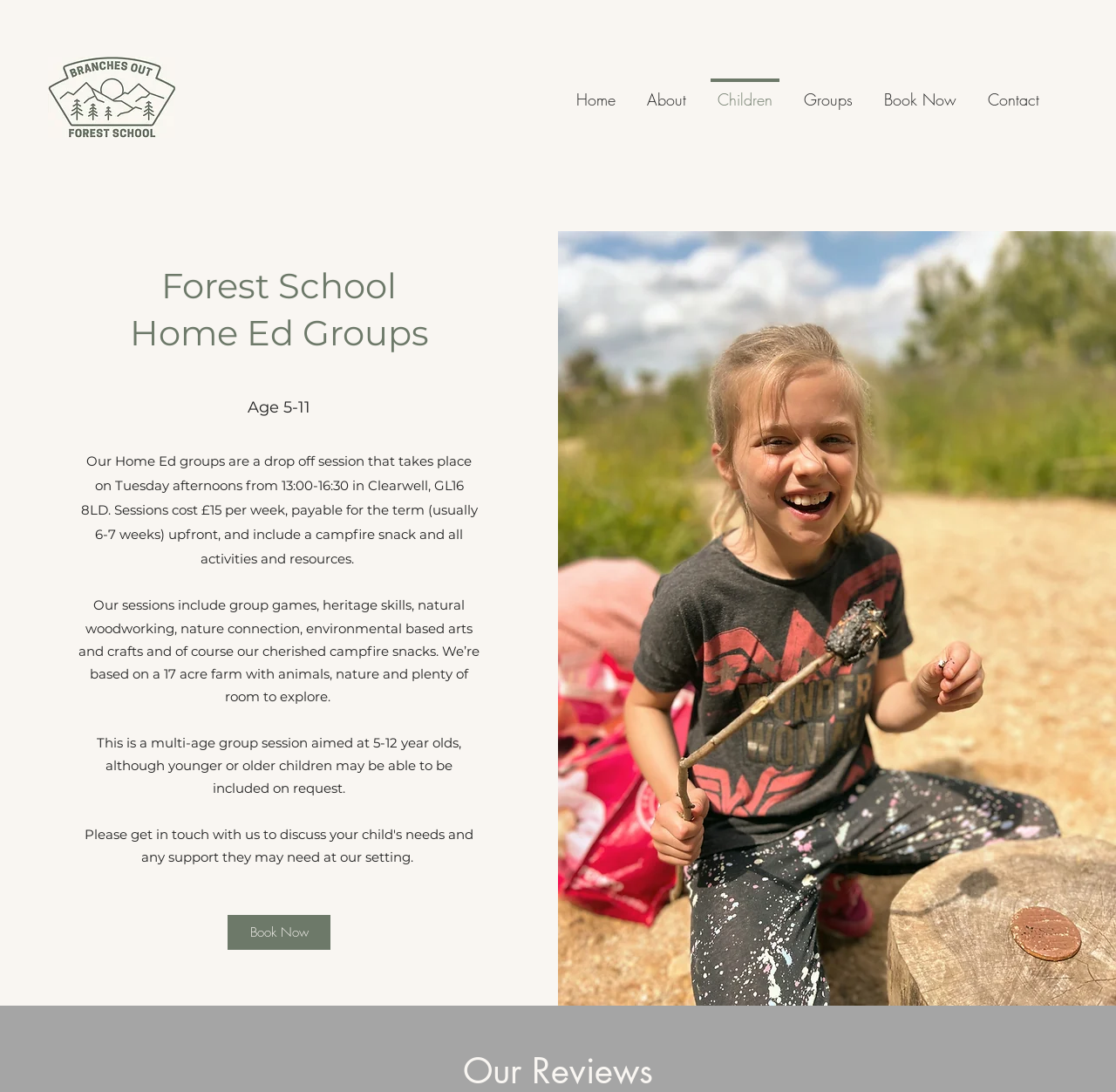Bounding box coordinates should be in the format (top-left x, top-left y, bottom-right x, bottom-right y) and all values should be floating point numbers between 0 and 1. Determine the bounding box coordinate for the UI element described as: Book Now

[0.204, 0.838, 0.296, 0.87]